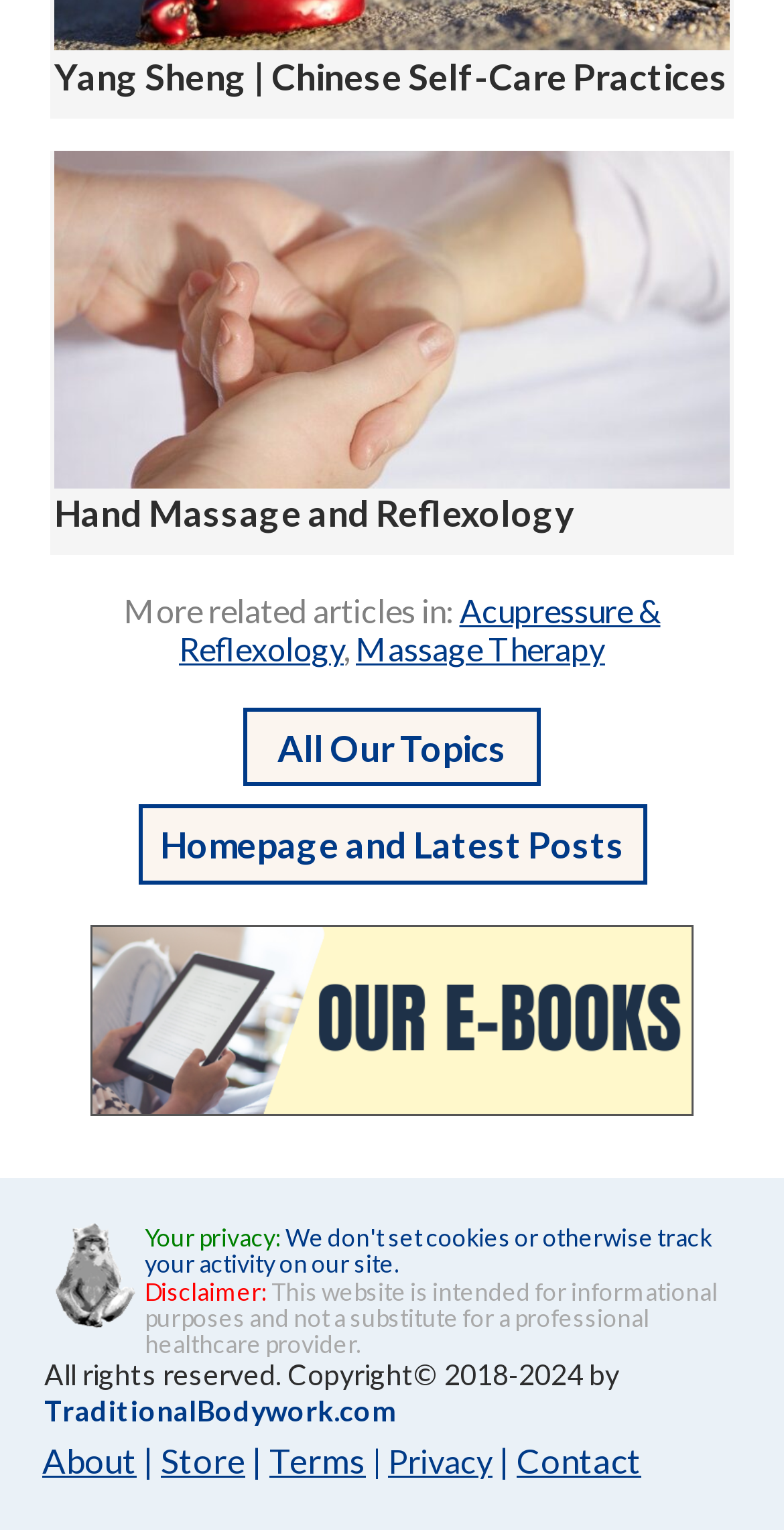Determine the bounding box coordinates of the clickable area required to perform the following instruction: "View Hand Massage and Reflexology". The coordinates should be represented as four float numbers between 0 and 1: [left, top, right, bottom].

[0.069, 0.295, 0.931, 0.35]